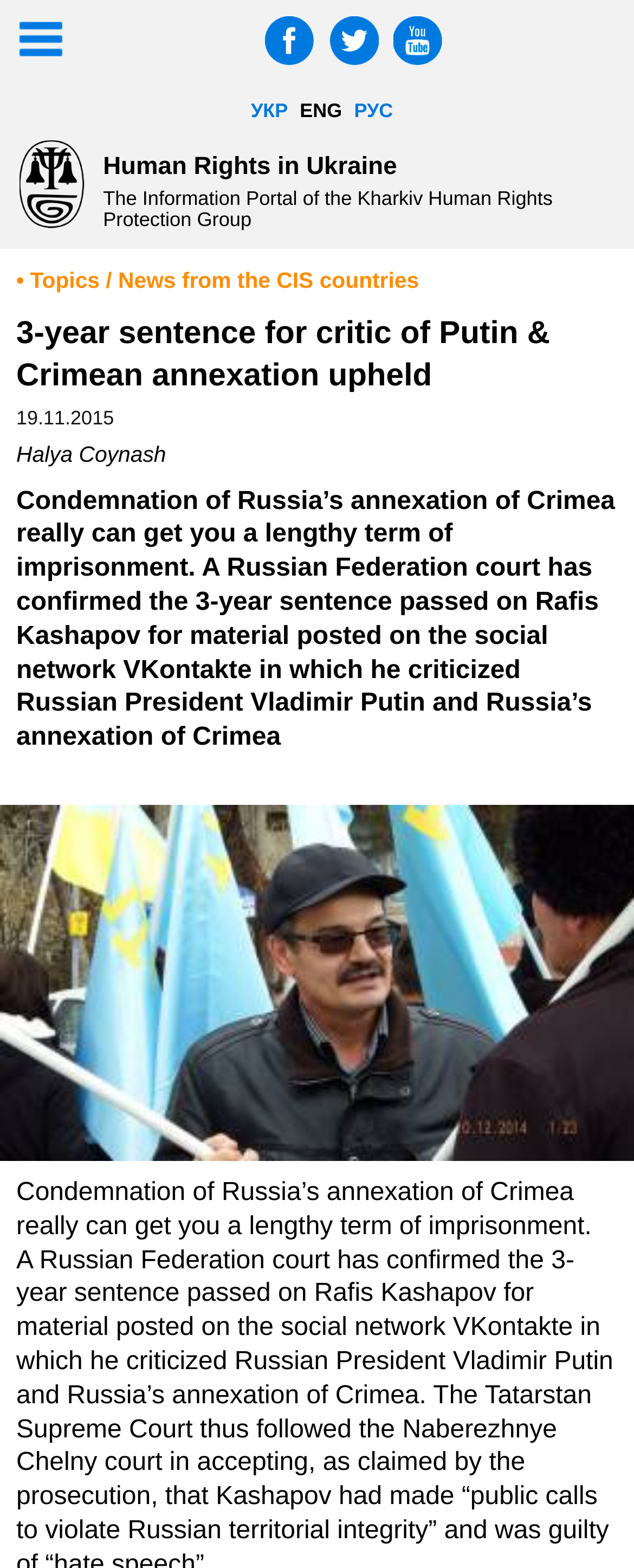Identify the webpage's primary heading and generate its text.

3-year sentence for critic of Putin & Crimean annexation upheld